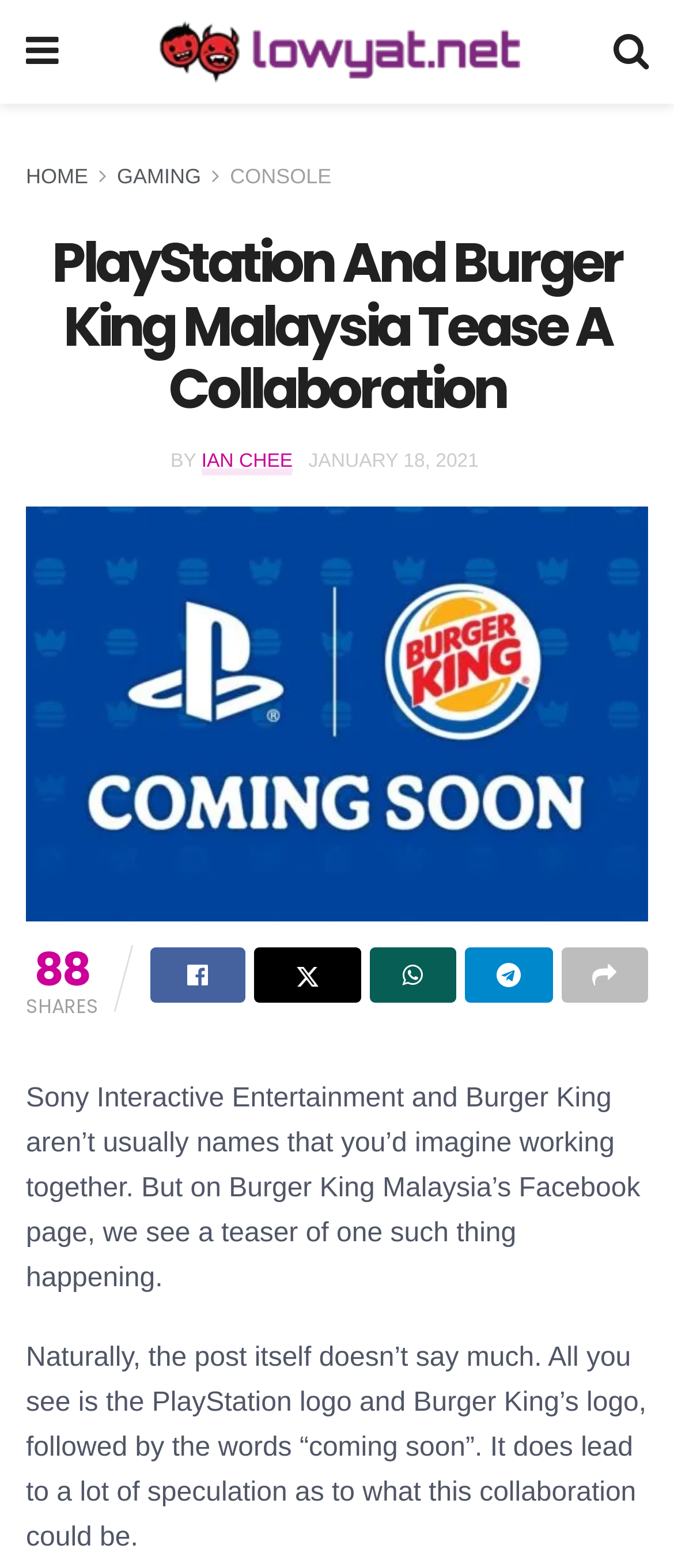Respond to the question below with a single word or phrase:
What is the author of the article?

IAN CHEE